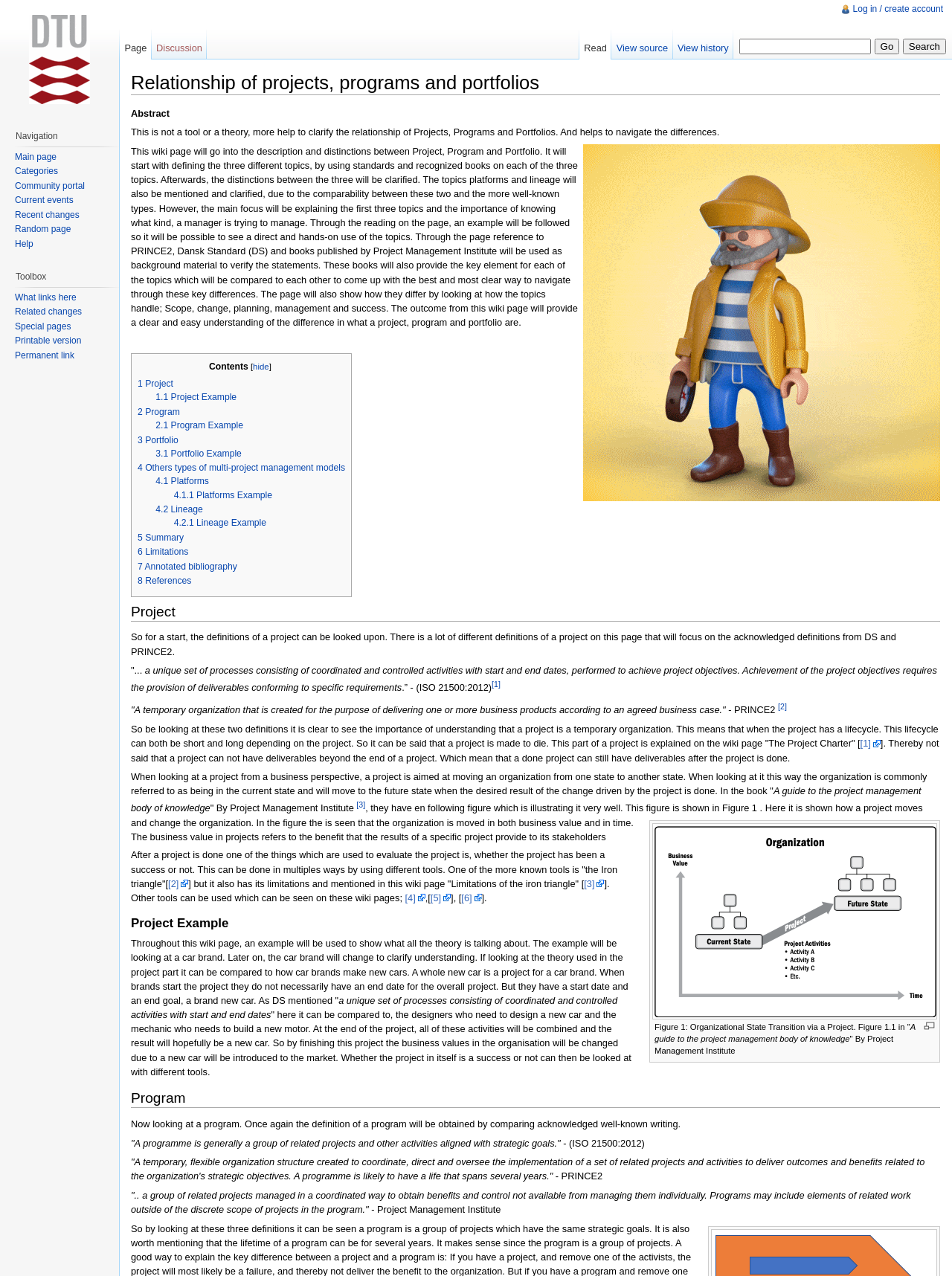Locate the bounding box coordinates of the element to click to perform the following action: 'log in or create account'. The coordinates should be given as four float values between 0 and 1, in the form of [left, top, right, bottom].

[0.896, 0.003, 0.991, 0.011]